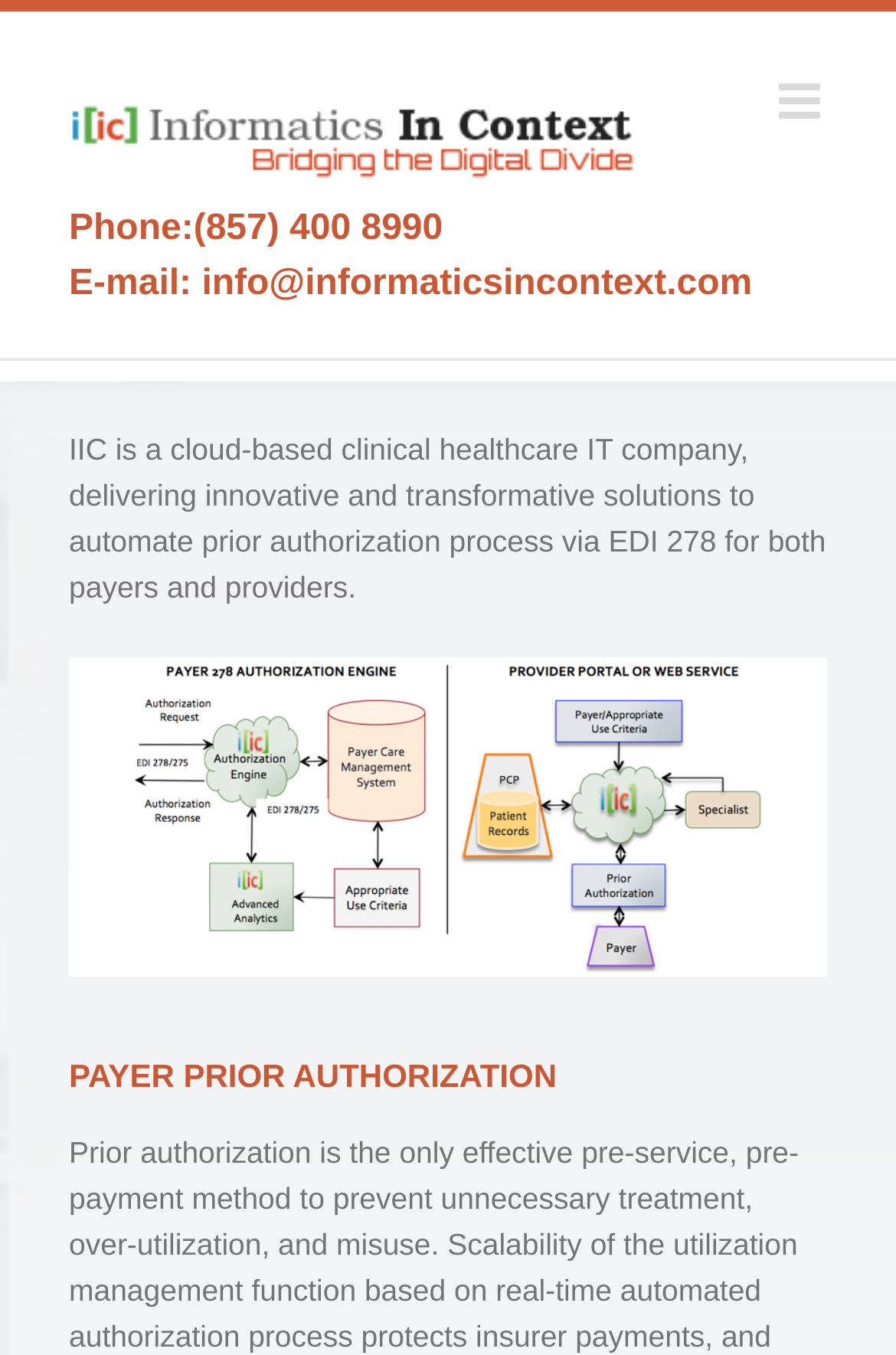Given the description of the UI element: "info@informaticsincontext.com", predict the bounding box coordinates in the form of [left, top, right, bottom], with each value being a float between 0 and 1.

[0.225, 0.196, 0.84, 0.224]